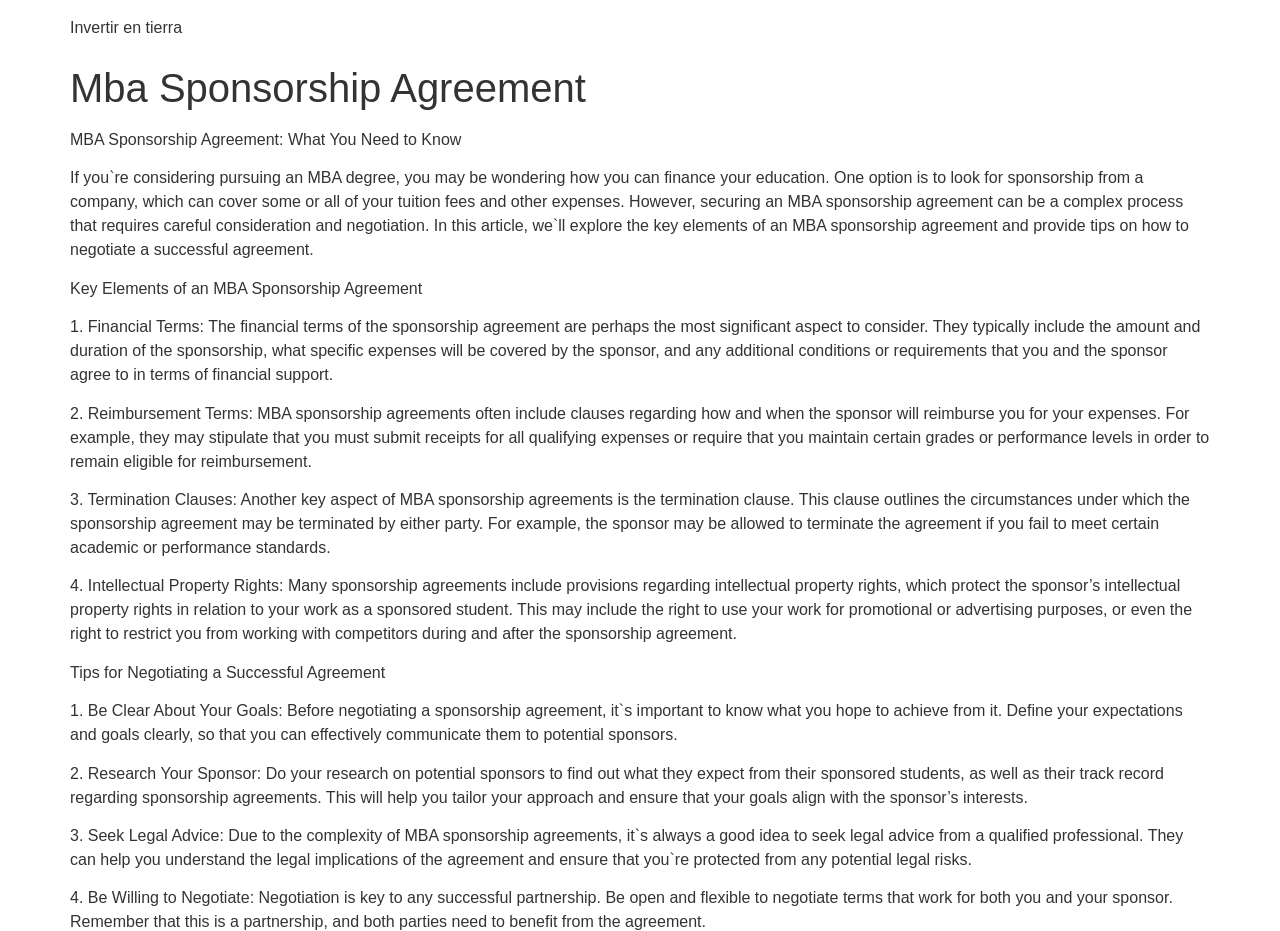Provide your answer in one word or a succinct phrase for the question: 
How many key elements of an MBA Sponsorship Agreement are mentioned?

4